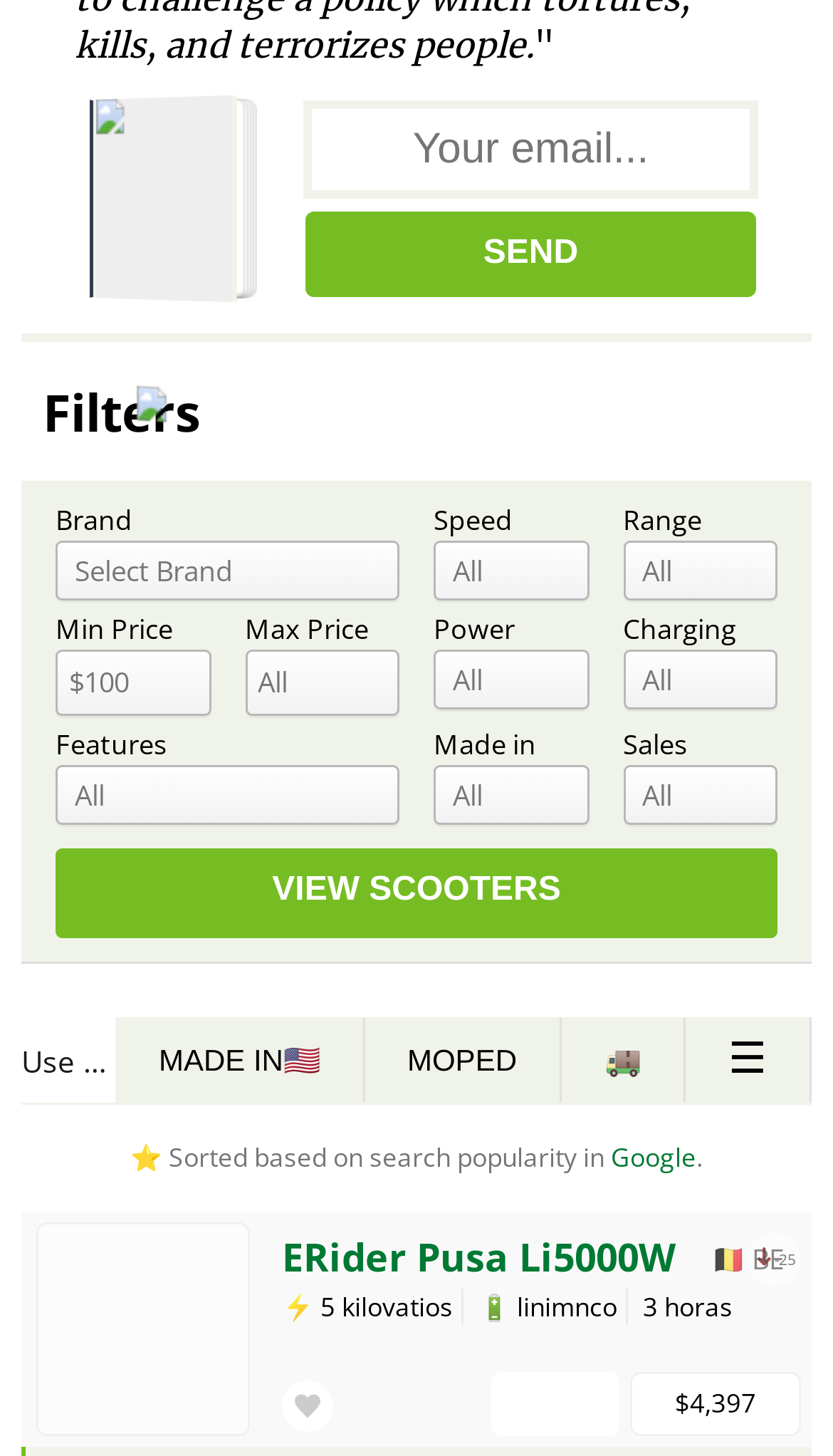From the details in the image, provide a thorough response to the question: What is the purpose of the 'View Scooters' button?

The 'View Scooters' button is located below the filters section, suggesting that it is used to display search results for scooters based on the selected filters.